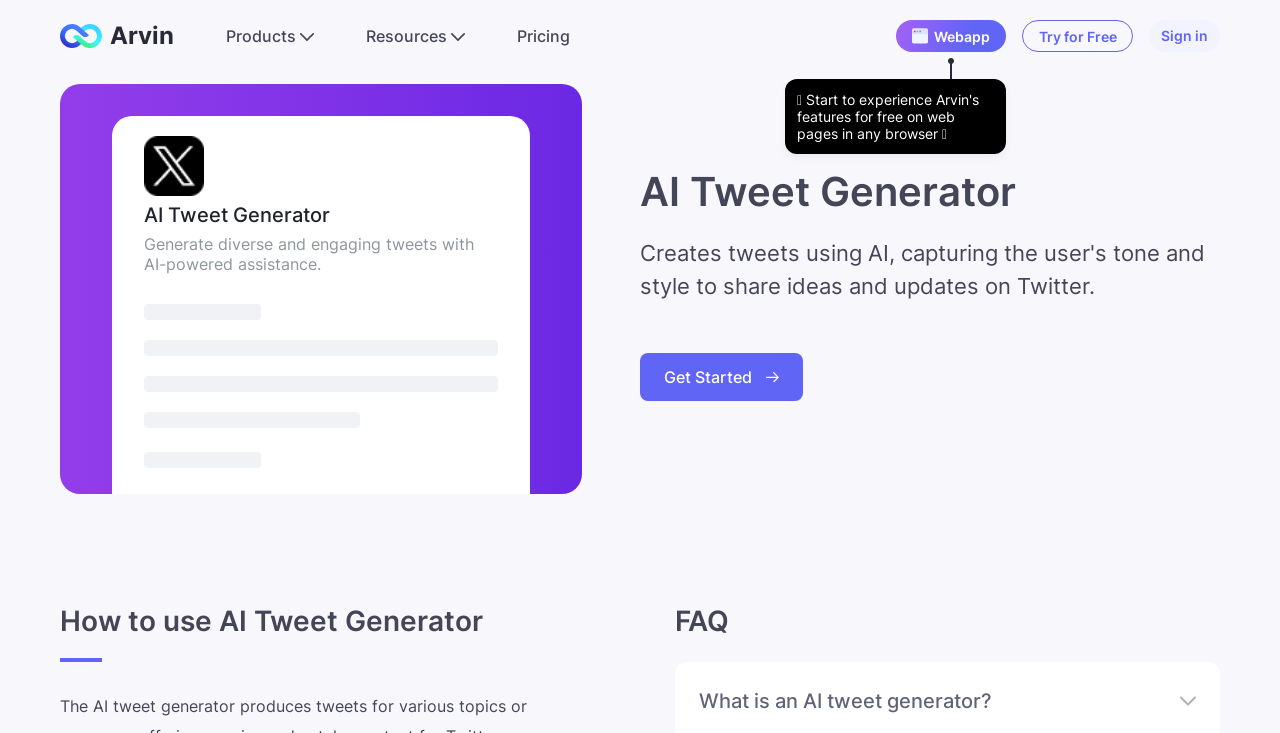Given the description of the UI element: "Products", predict the bounding box coordinates in the form of [left, top, right, bottom], with each value being a float between 0 and 1.

[0.167, 0.022, 0.255, 0.076]